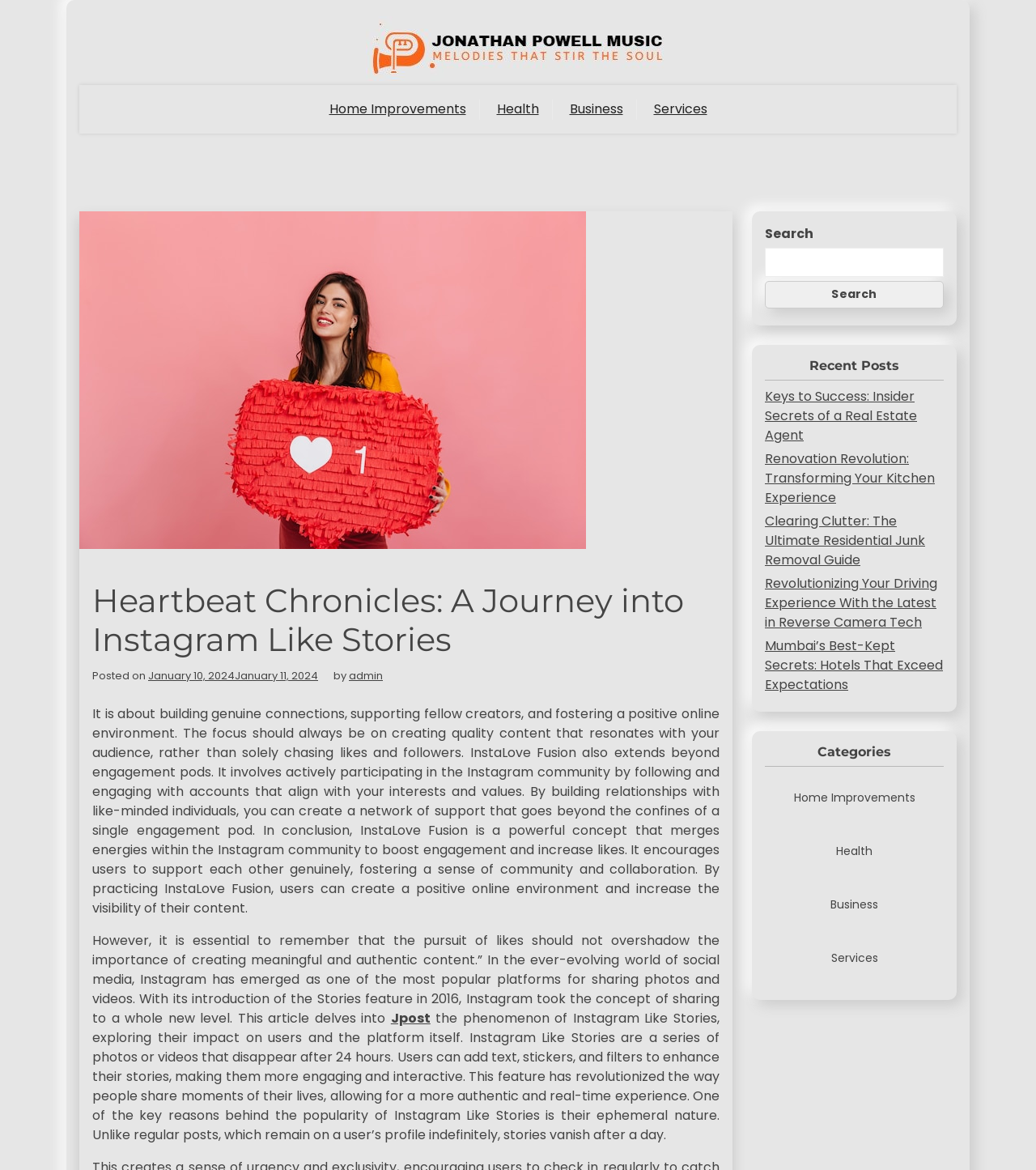Reply to the question with a single word or phrase:
How many categories are listed on the webpage?

4